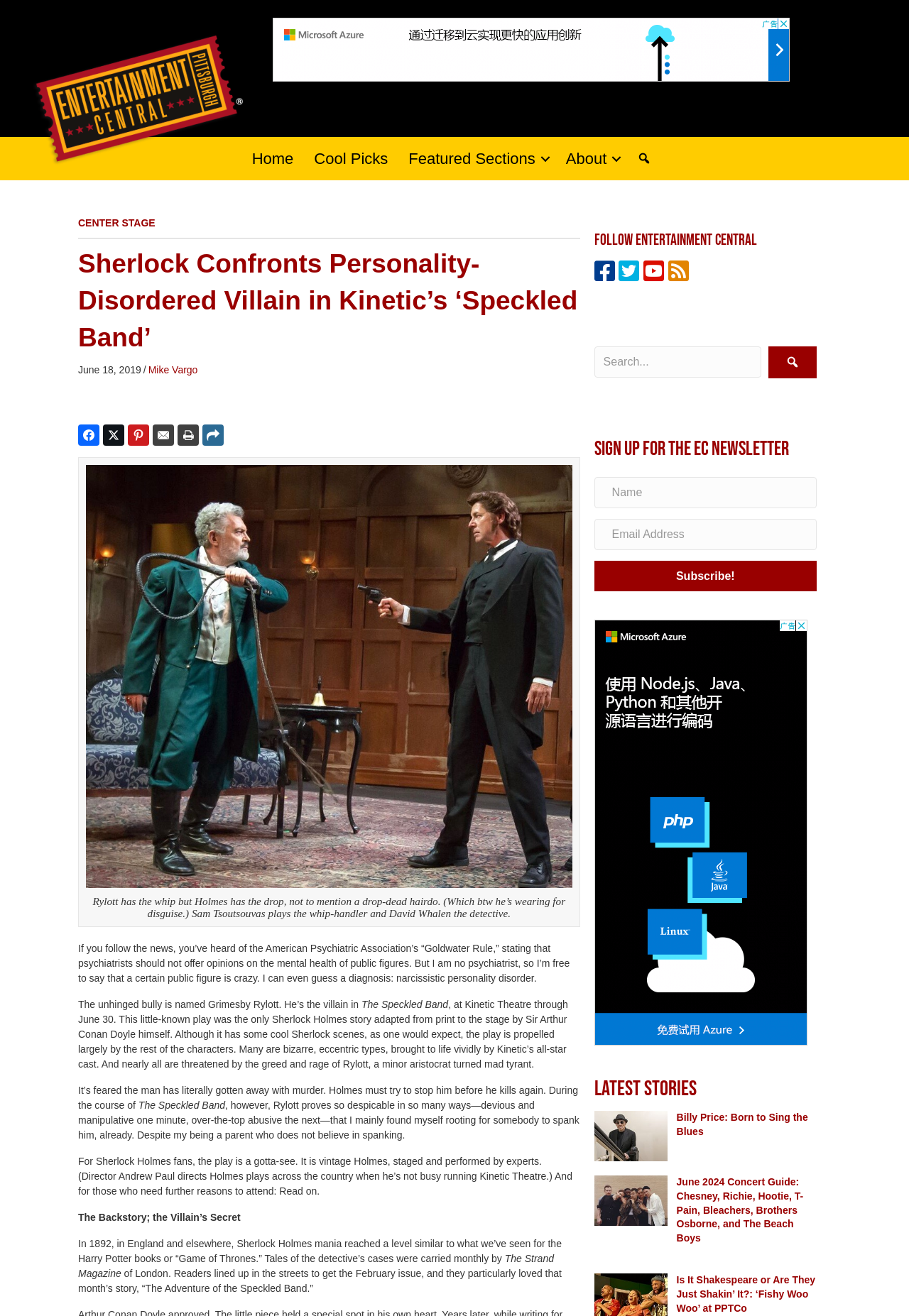Answer the question in a single word or phrase:
Who is the author of the Sherlock Holmes story?

Sir Arthur Conan Doyle